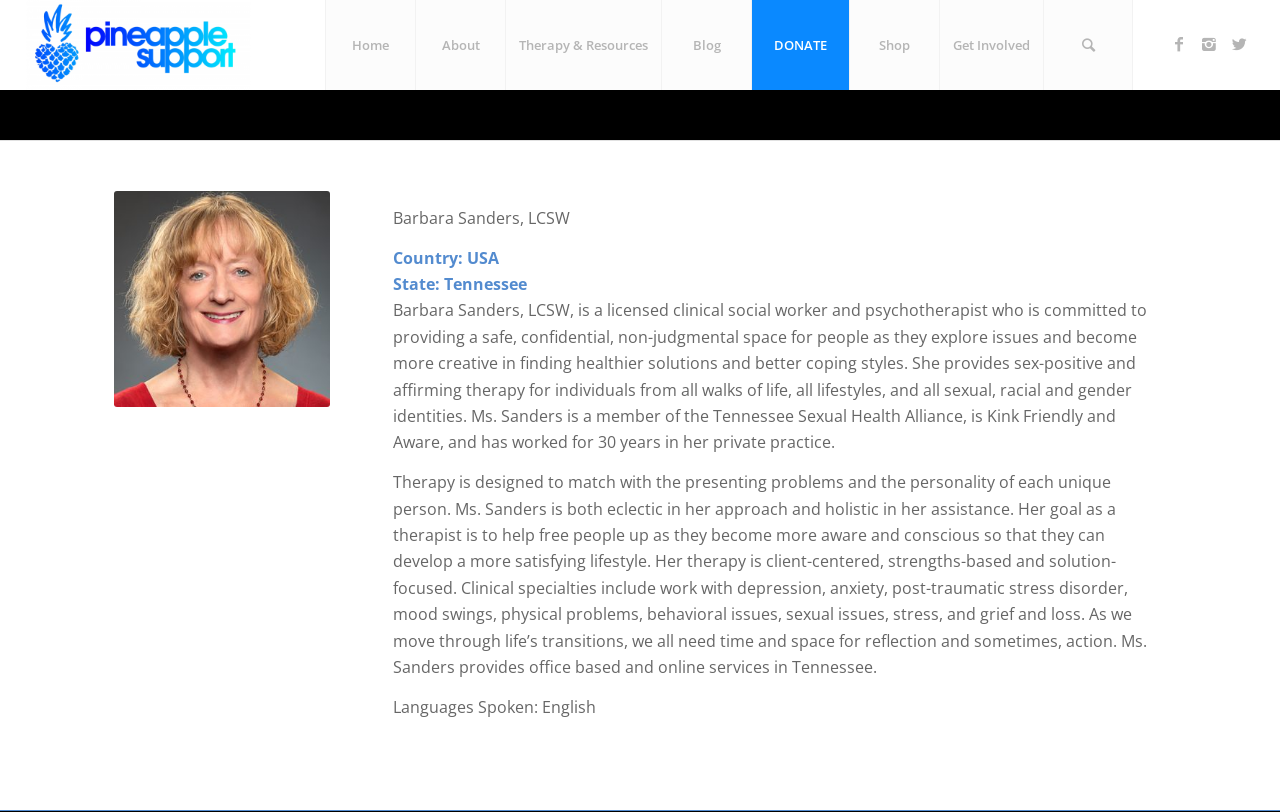What is the country where Barbara Sanders is located?
Please ensure your answer to the question is detailed and covers all necessary aspects.

The webpage mentions 'Country: USA' under Barbara Sanders' profile, indicating her location.